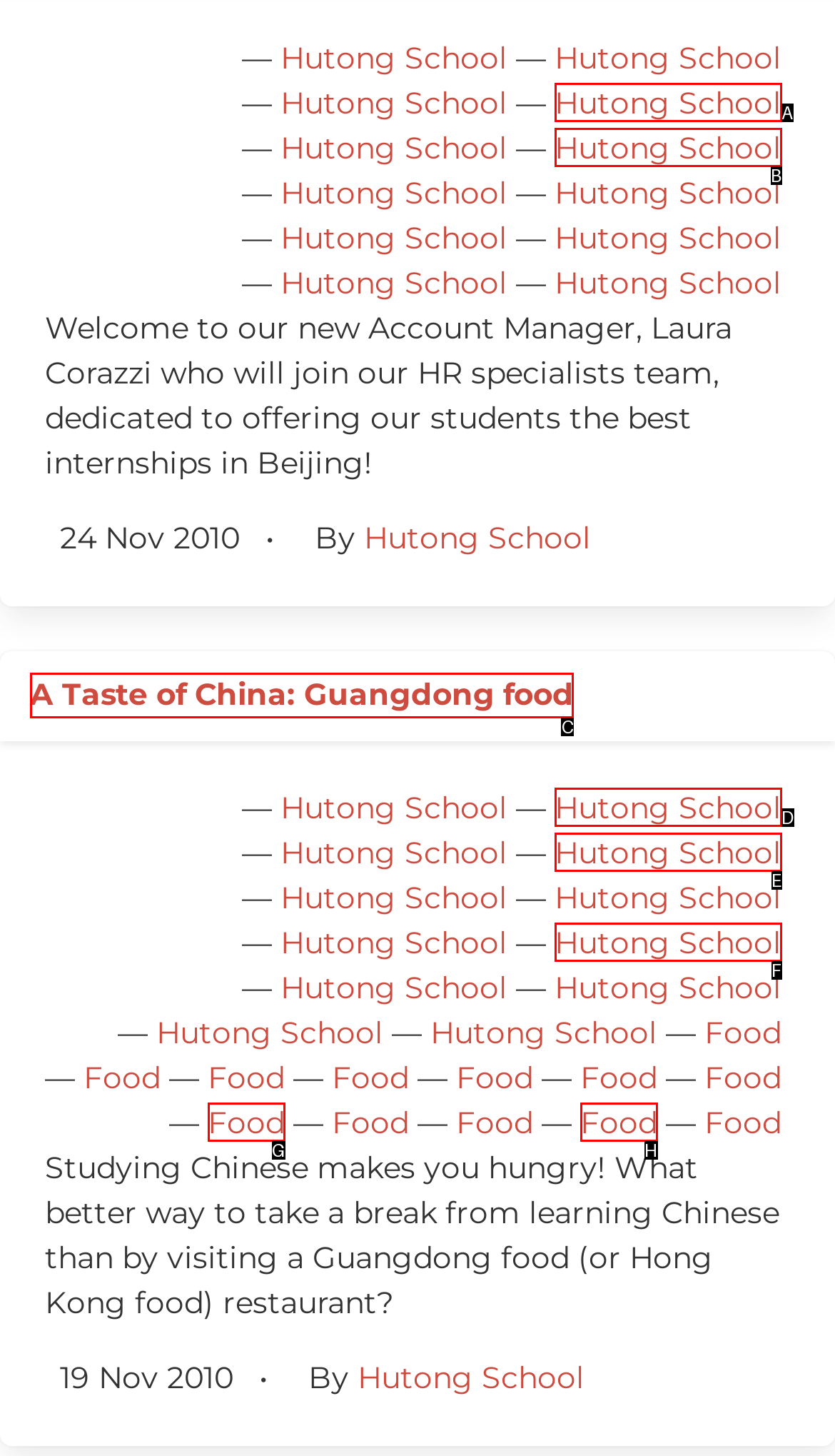Identify the correct choice to execute this task: Click on the link to view the blog post 'A Taste of China: Guangdong food'
Respond with the letter corresponding to the right option from the available choices.

C